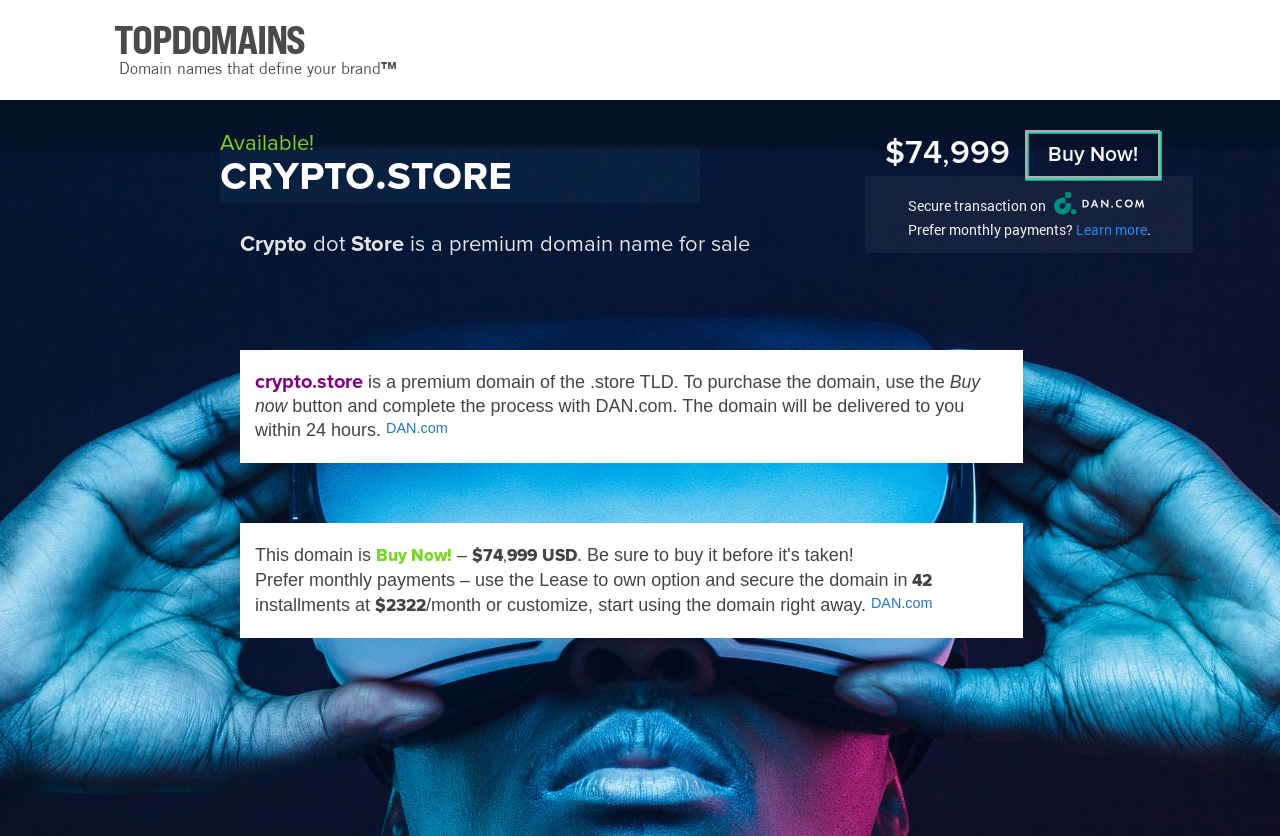What is the alternative payment option?
Please provide a single word or phrase as your answer based on the image.

Lease to own